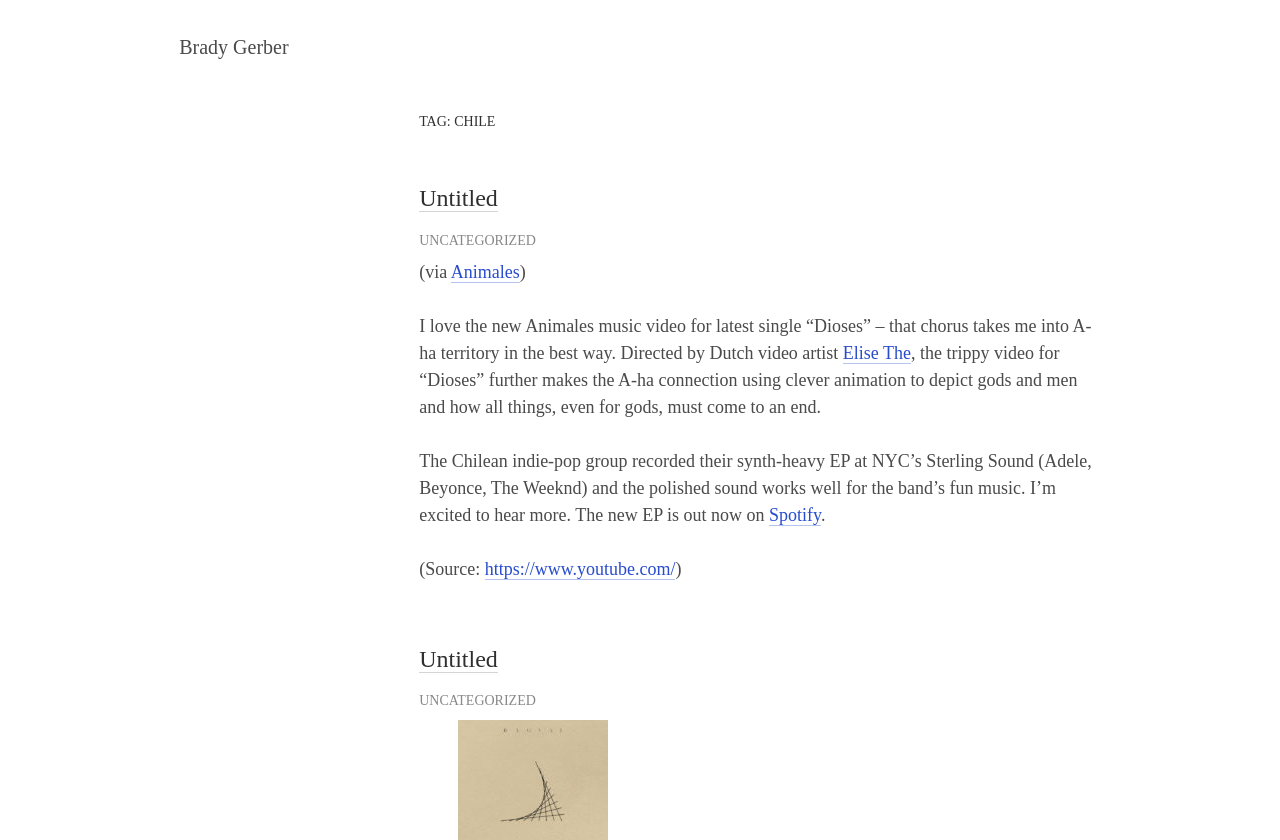Highlight the bounding box coordinates of the element that should be clicked to carry out the following instruction: "read the article titled Untitled". The coordinates must be given as four float numbers ranging from 0 to 1, i.e., [left, top, right, bottom].

[0.327, 0.22, 0.389, 0.252]